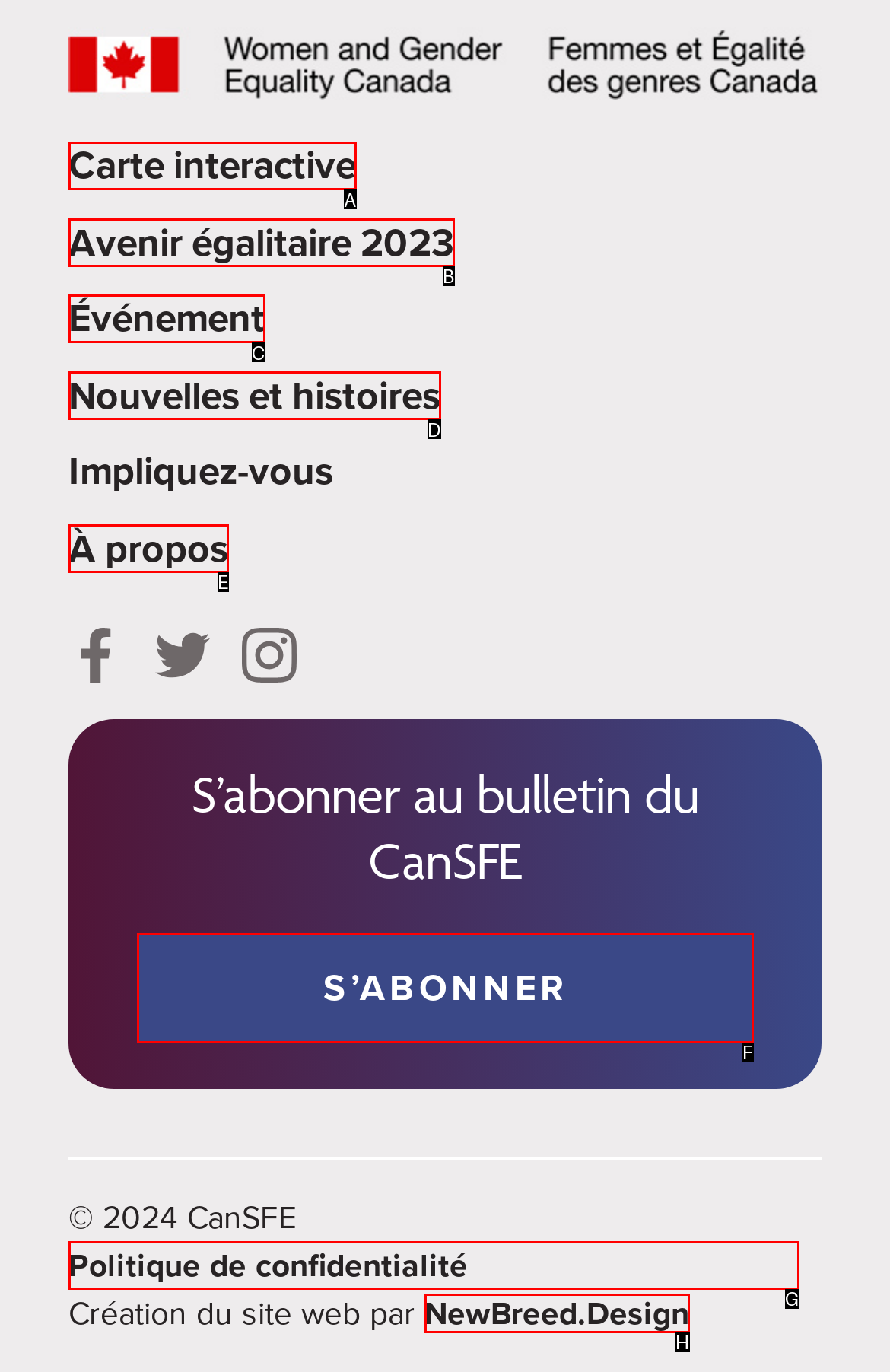Identify the HTML element to click to execute this task: Read about Nouvelles et histoires Respond with the letter corresponding to the proper option.

D